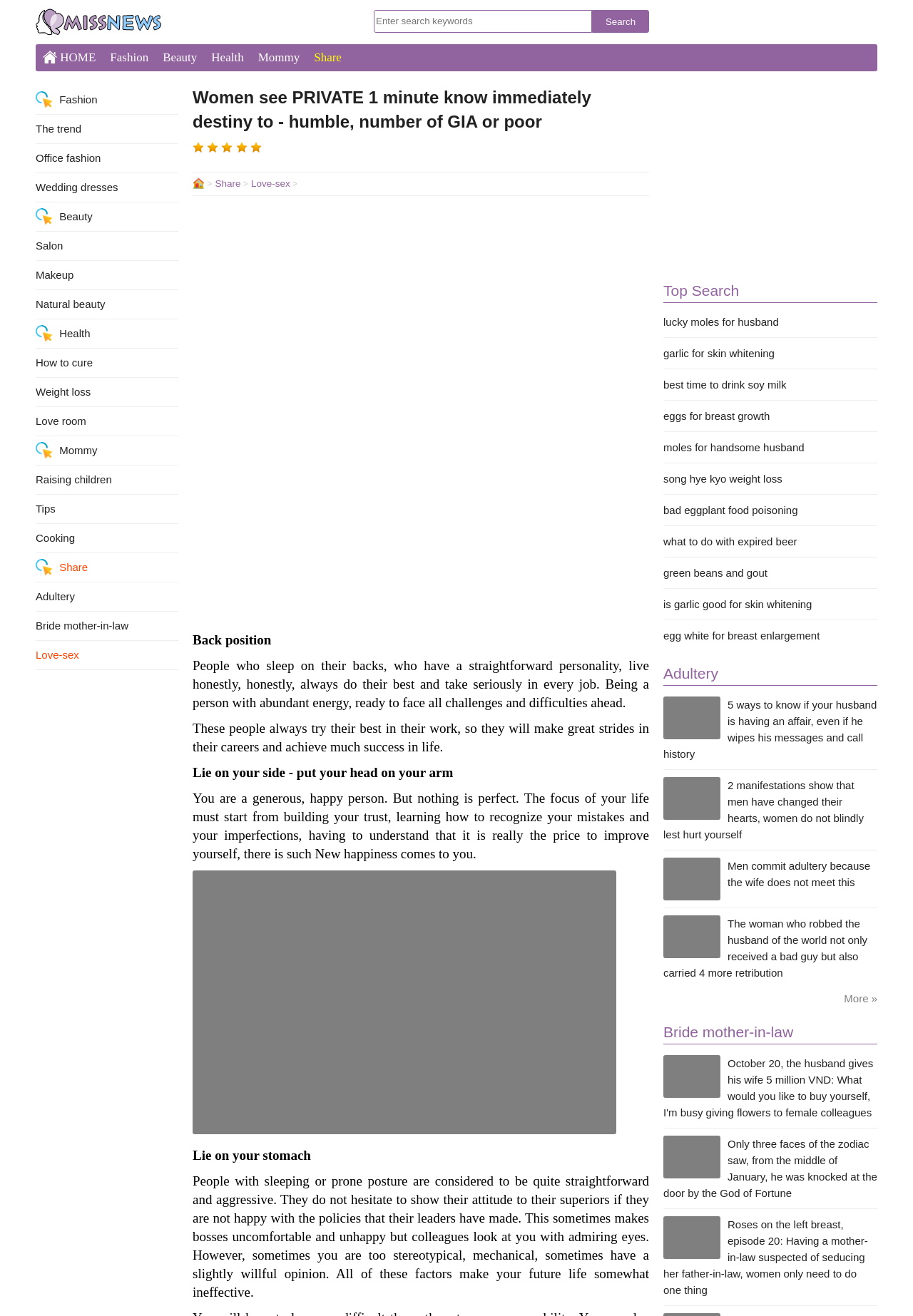Identify the bounding box coordinates of the region that needs to be clicked to carry out this instruction: "Read about back sleeping position". Provide these coordinates as four float numbers ranging from 0 to 1, i.e., [left, top, right, bottom].

[0.211, 0.48, 0.297, 0.492]